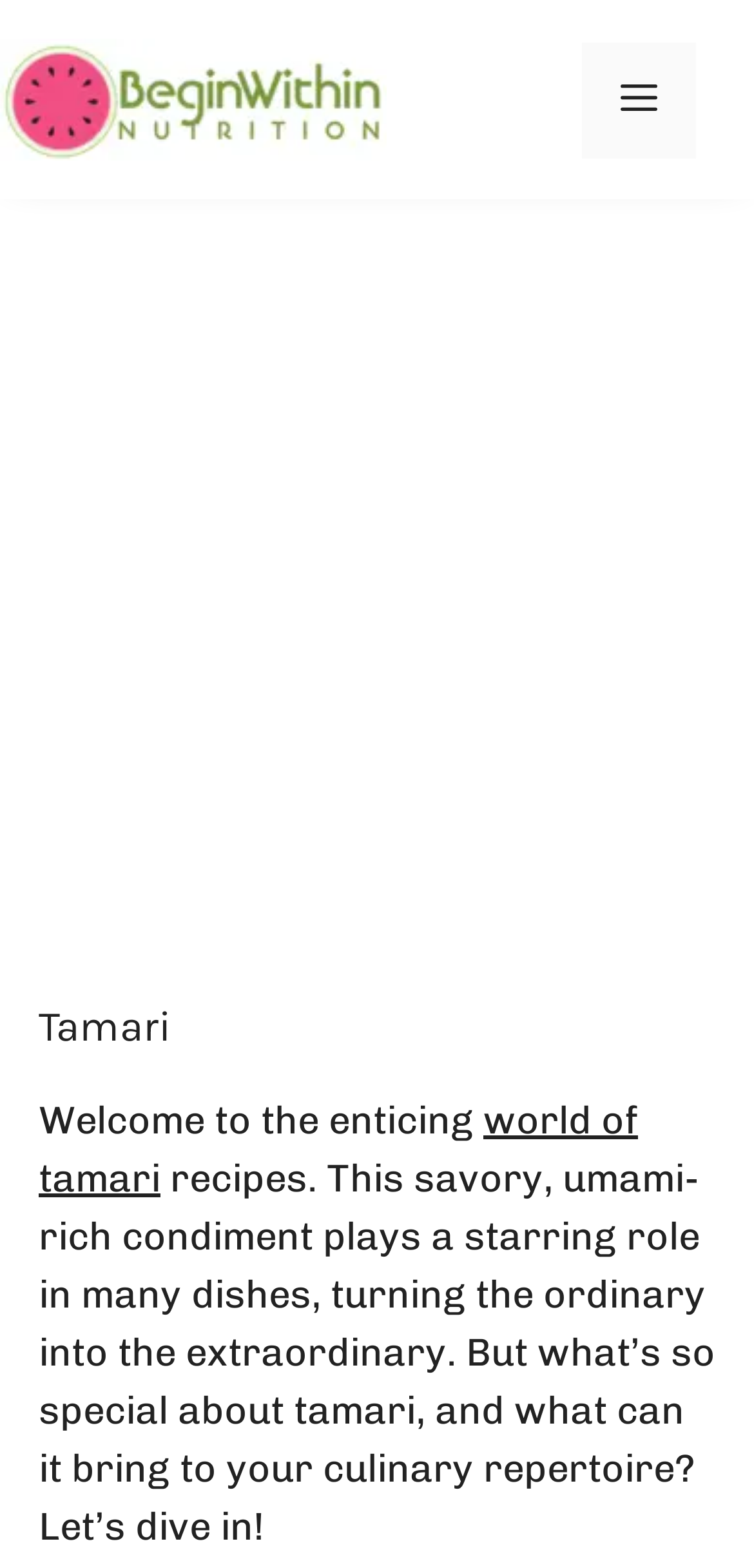Please answer the following question as detailed as possible based on the image: 
What is the tone of the introductory text?

I analyzed the static text within the iframe, which provides an introduction to tamari. The text is written in a formal and educational tone, indicating that the purpose is to inform readers about tamari rather than to persuade or entertain them.